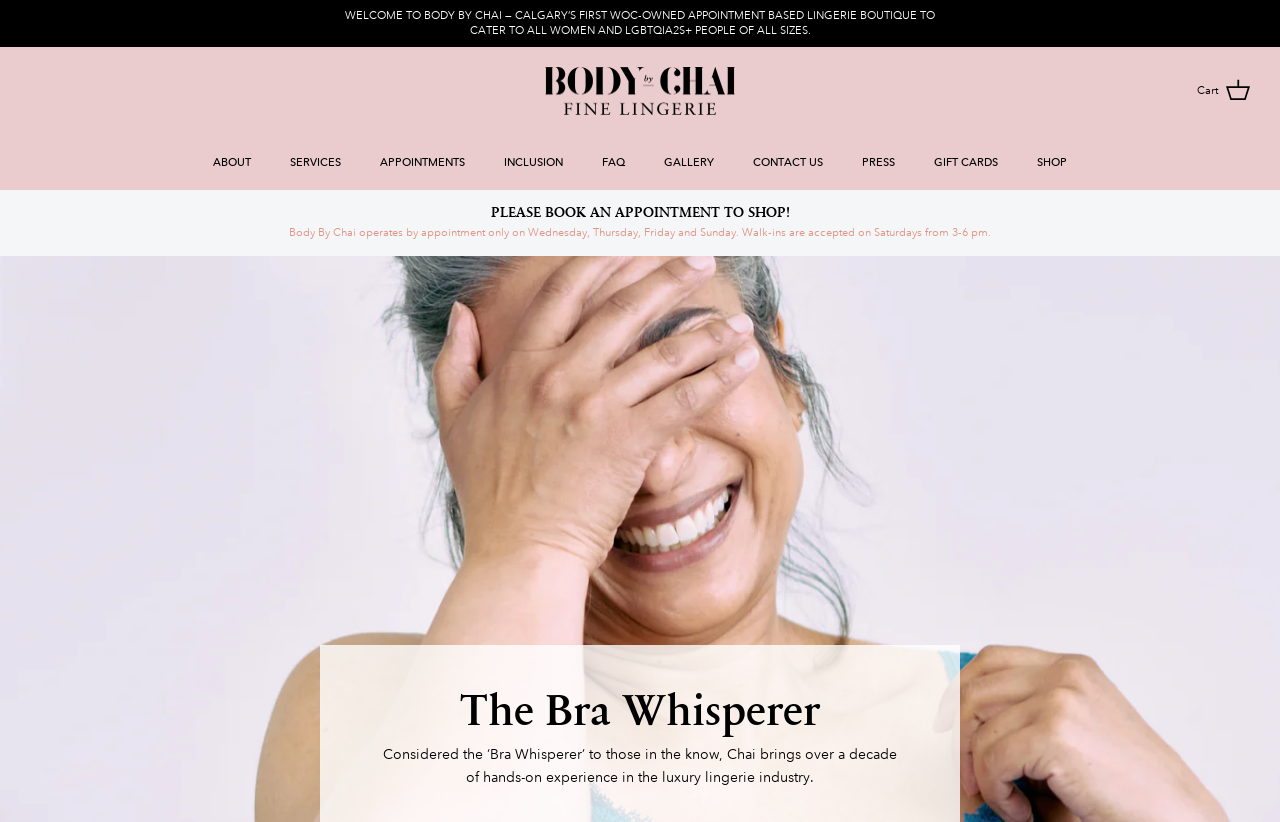Please specify the bounding box coordinates of the clickable region to carry out the following instruction: "go to the appointments page". The coordinates should be four float numbers between 0 and 1, in the format [left, top, right, bottom].

[0.283, 0.166, 0.377, 0.23]